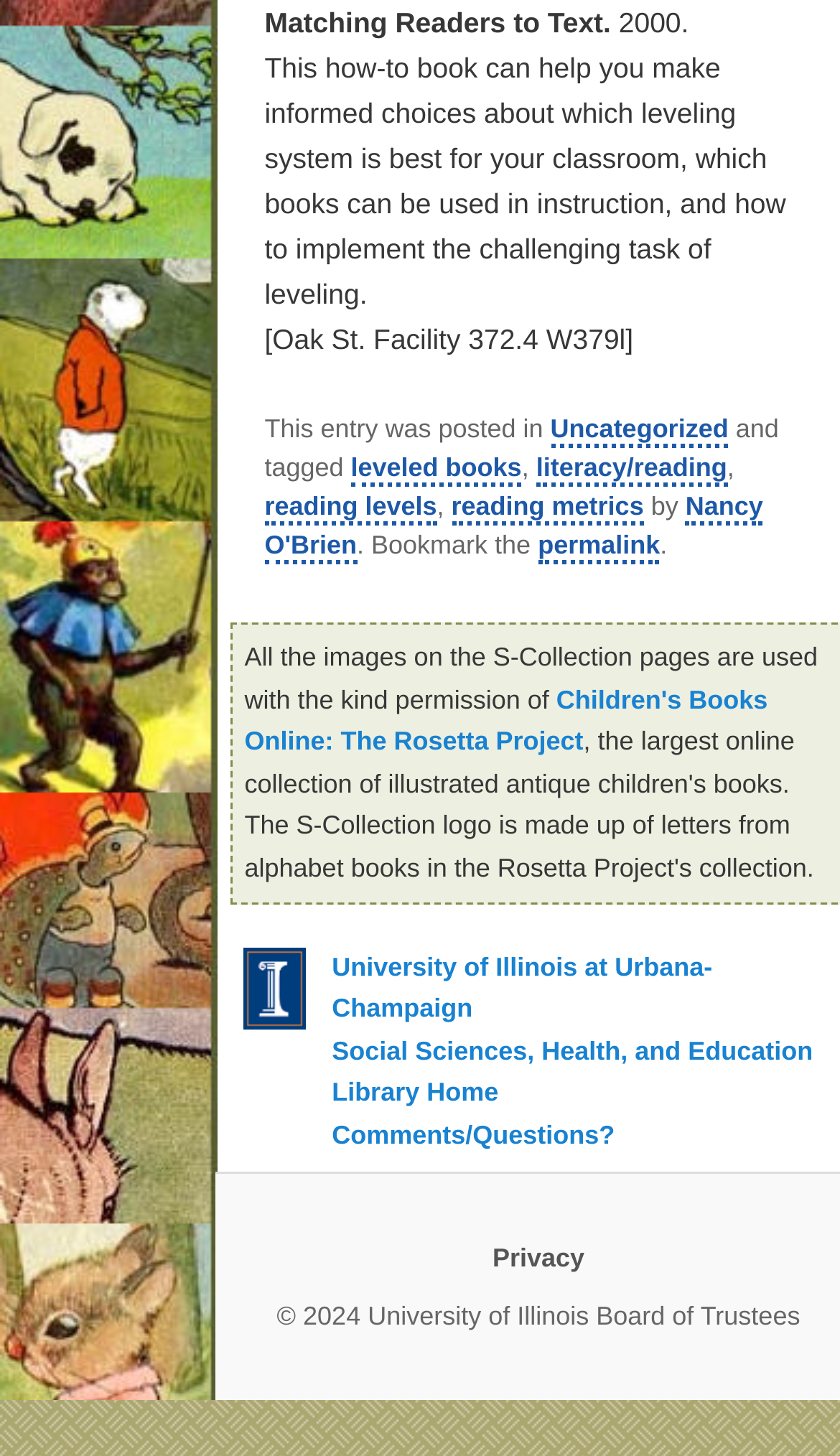Determine the bounding box coordinates for the area you should click to complete the following instruction: "Click on the link to view Uncategorized posts".

[0.655, 0.283, 0.867, 0.307]